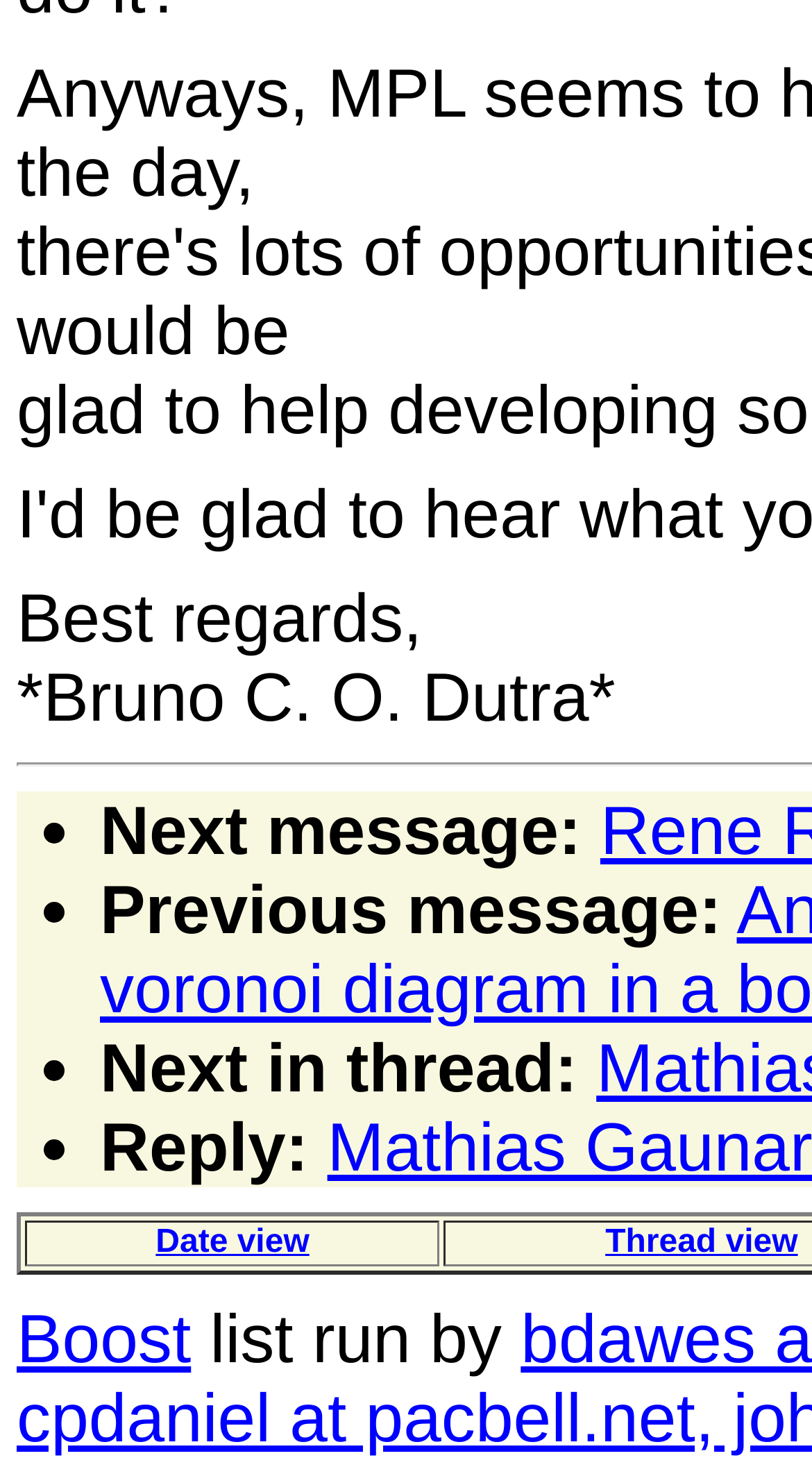What is the list run by?
From the screenshot, provide a brief answer in one word or phrase.

Unknown